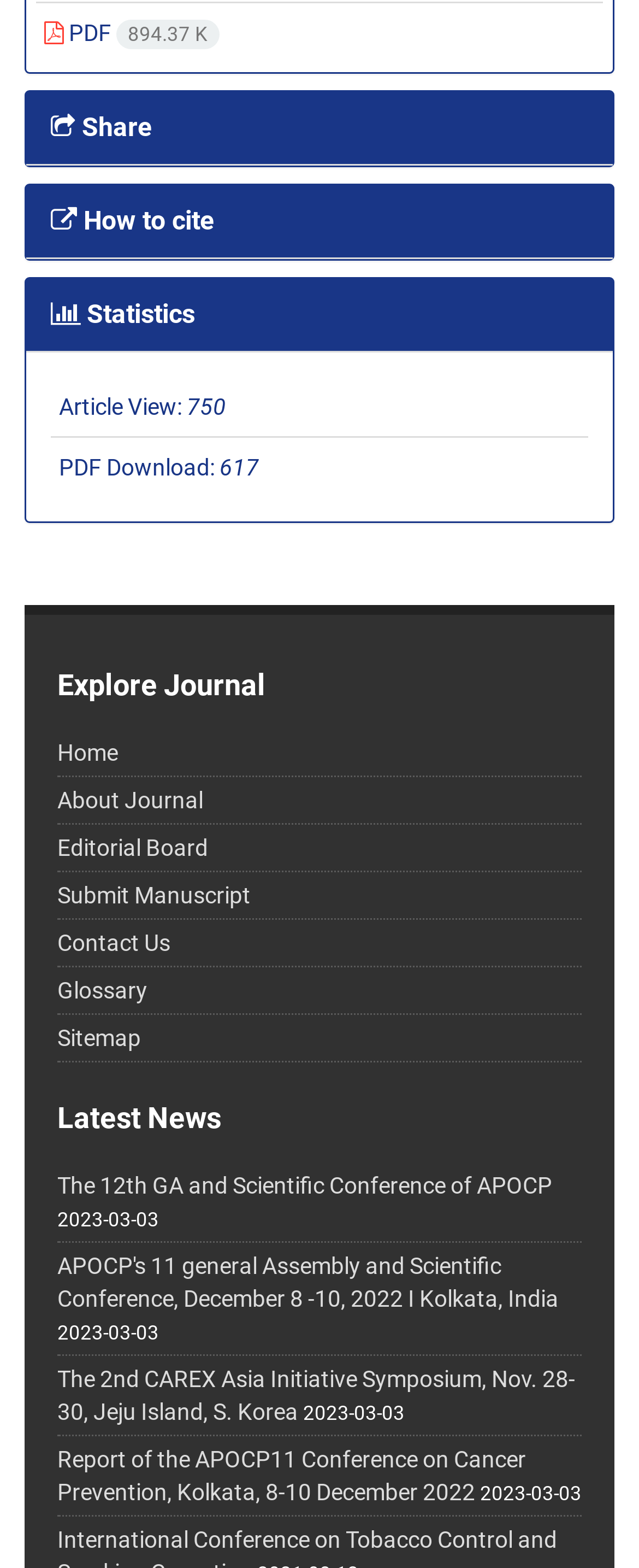Respond to the following question using a concise word or phrase: 
What is the title of the first news item?

The 12th GA and Scientific Conference of APOCP